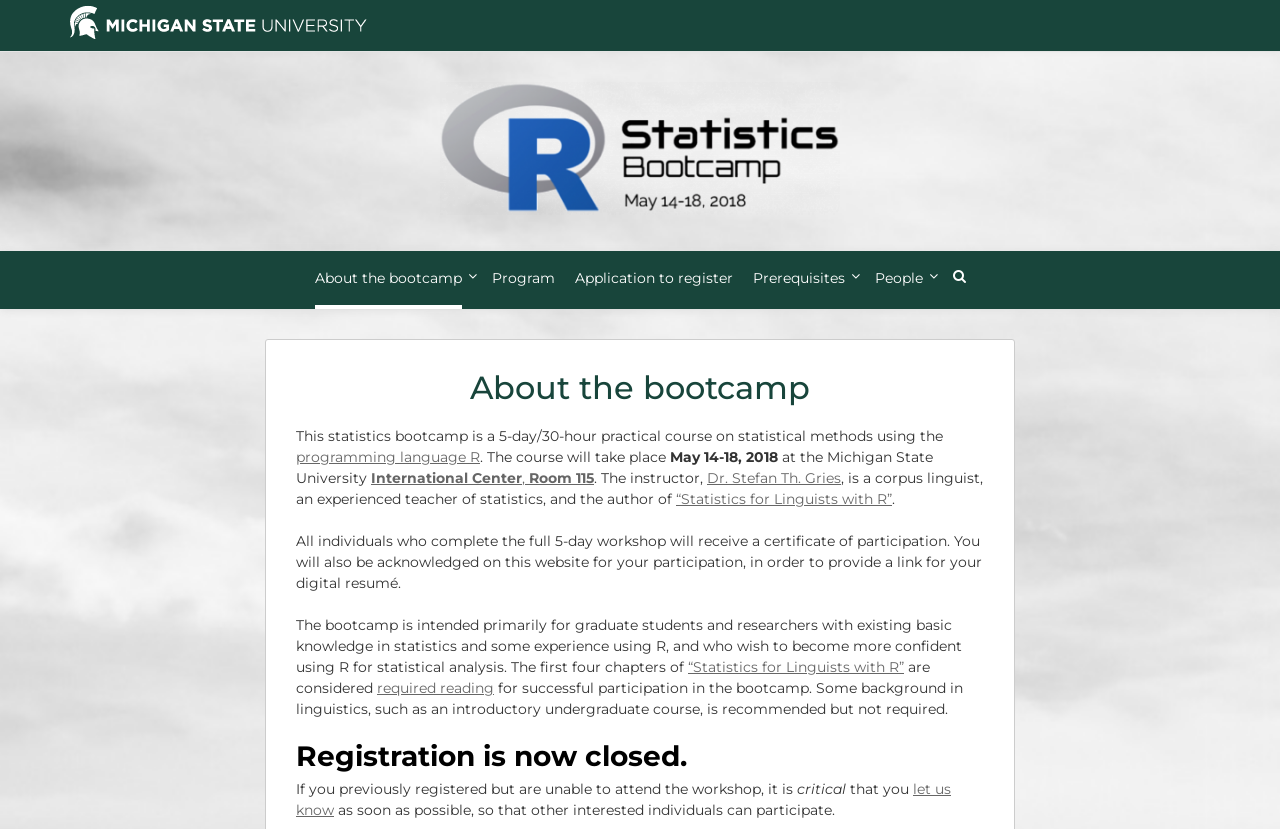Find the bounding box coordinates of the clickable area required to complete the following action: "Learn about the Team".

None